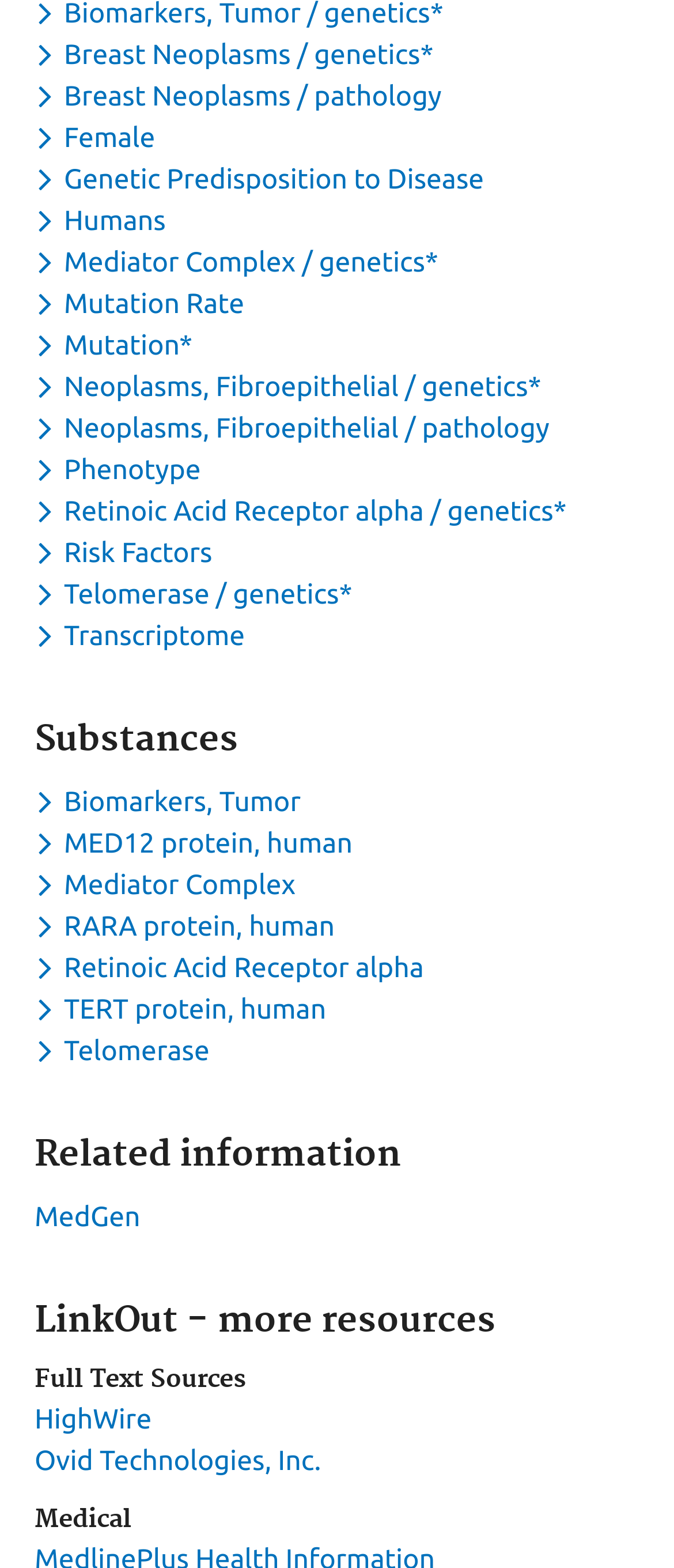Respond with a single word or phrase to the following question:
How many substances are listed?

7